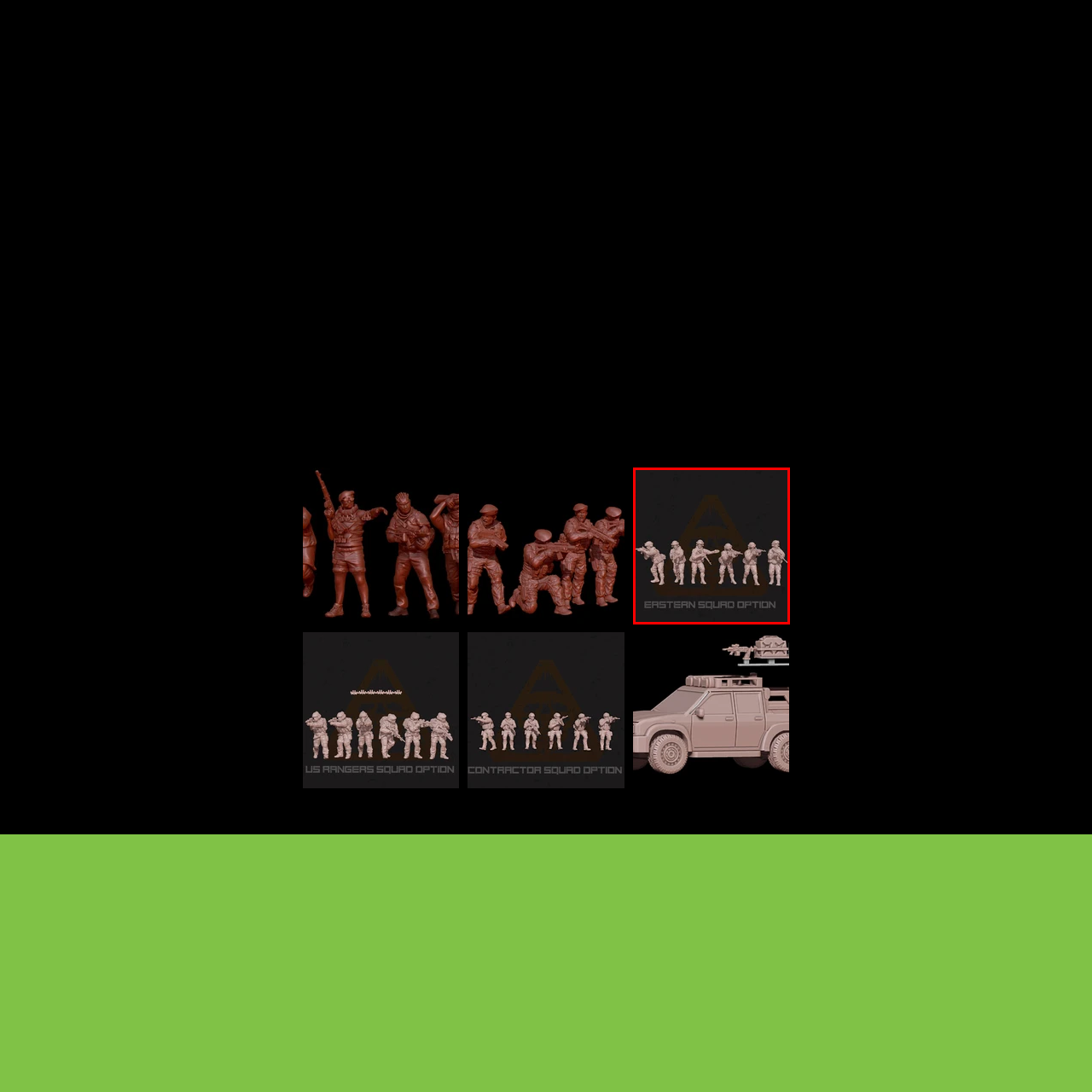How many figures are in the image? Check the image surrounded by the red bounding box and reply with a single word or a short phrase.

Six